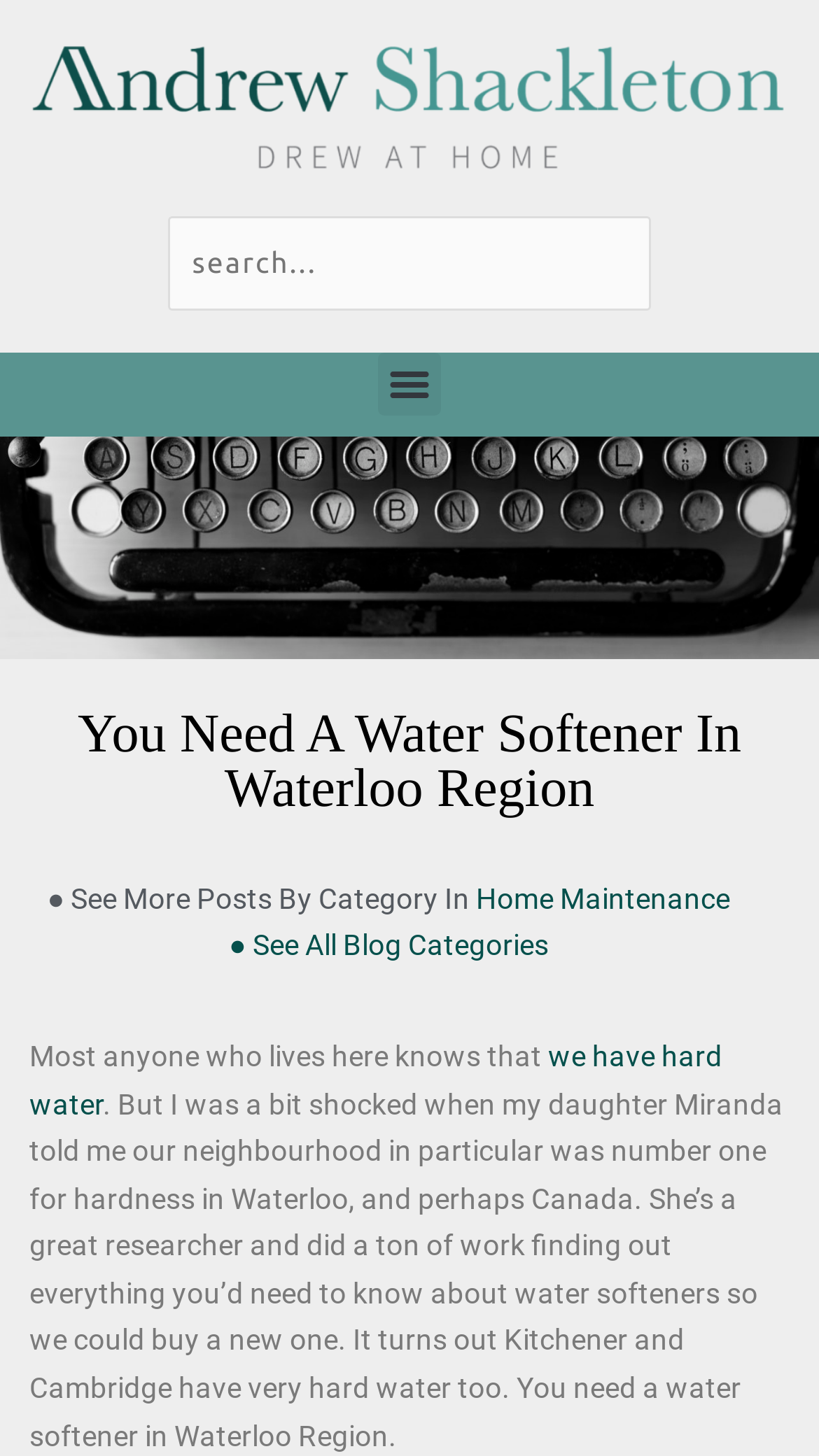What is the purpose of the search box?
Please respond to the question with a detailed and well-explained answer.

The search box is located at the top of the webpage, and it allows users to enter search queries to find specific content on the website.